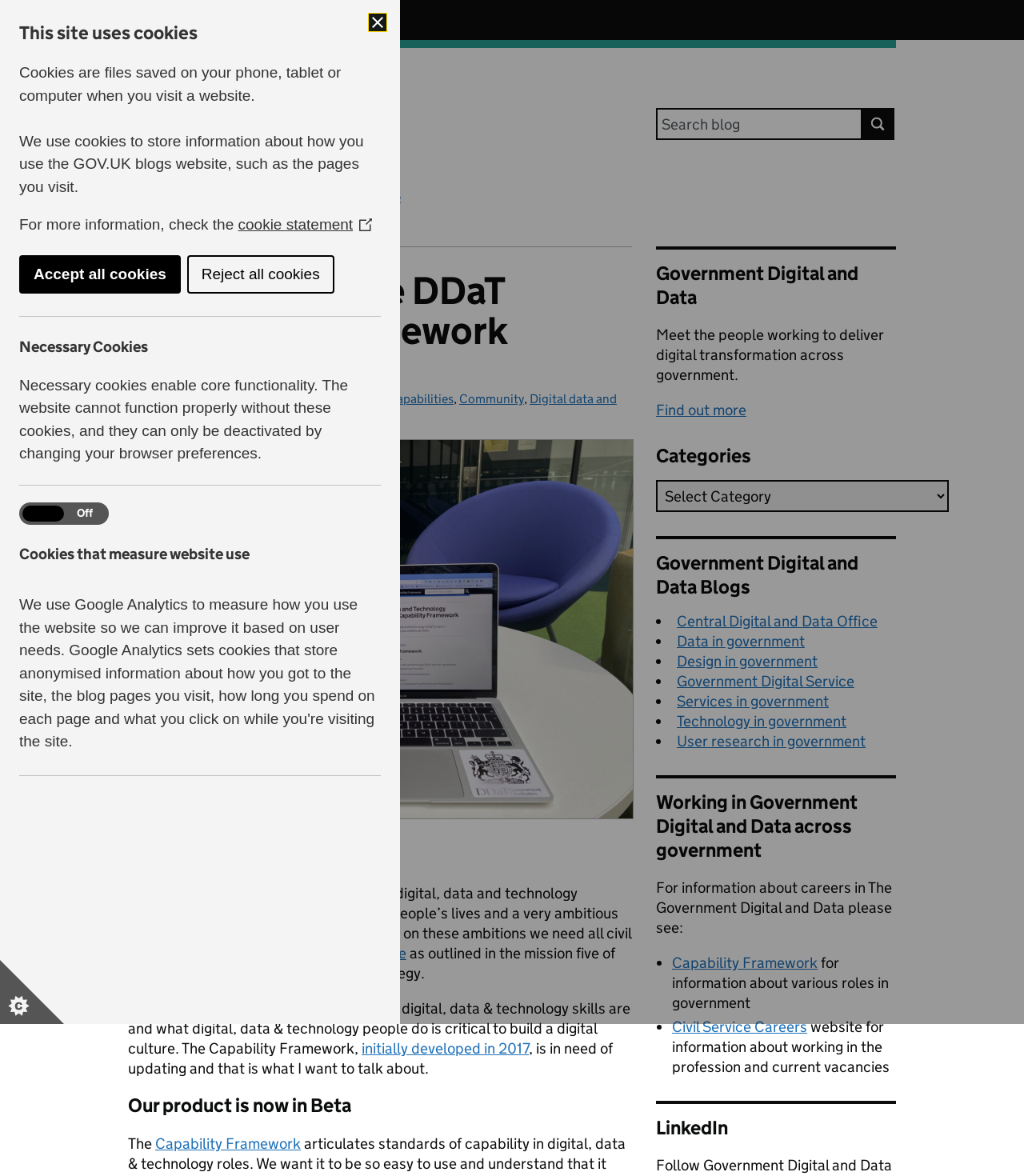What is the name of the blog?
Using the visual information, respond with a single word or phrase.

Digital people